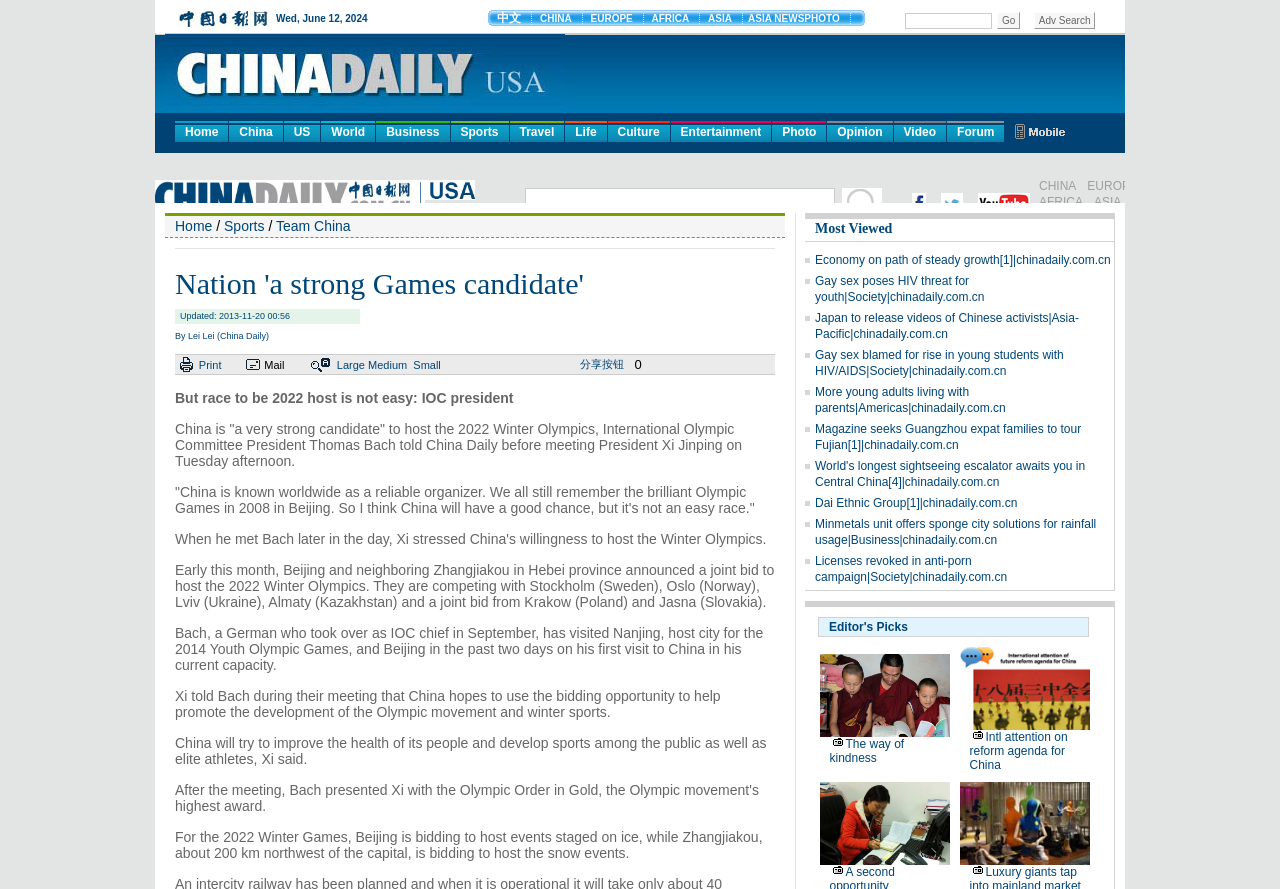Locate the bounding box coordinates of the region to be clicked to comply with the following instruction: "Click on the 'Team China' link". The coordinates must be four float numbers between 0 and 1, in the form [left, top, right, bottom].

[0.216, 0.245, 0.274, 0.263]